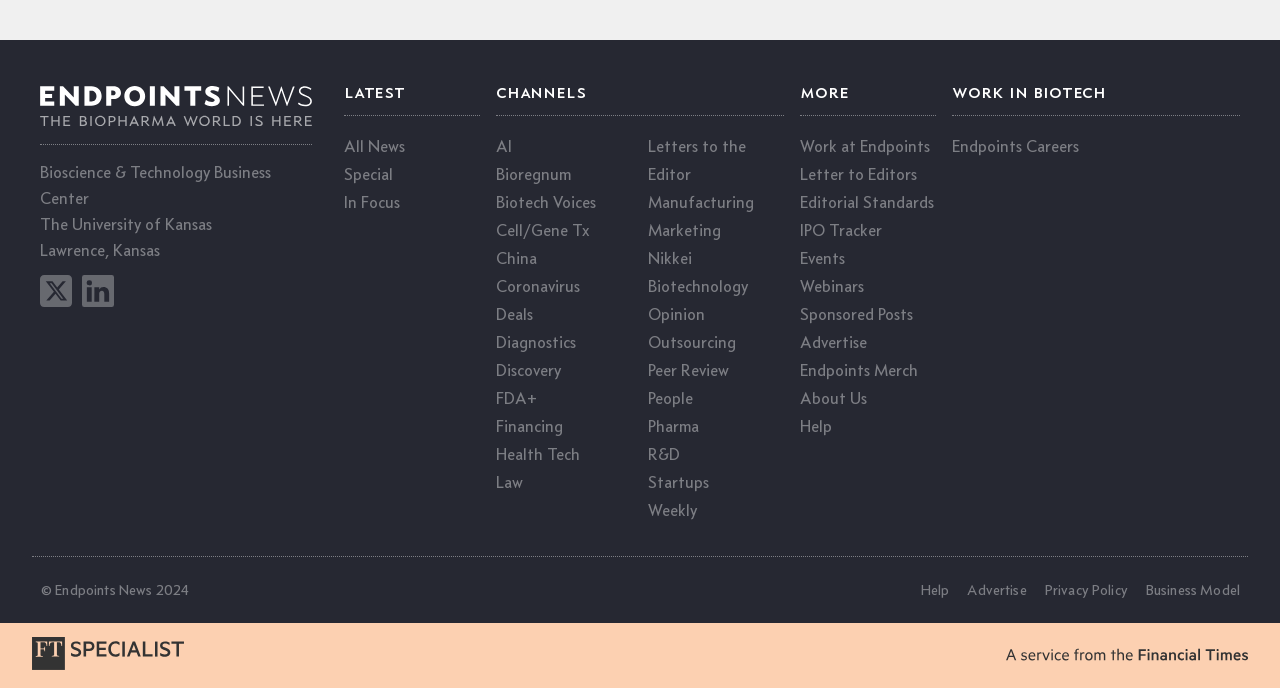Using the description: "All News", determine the UI element's bounding box coordinates. Ensure the coordinates are in the format of four float numbers between 0 and 1, i.e., [left, top, right, bottom].

[0.269, 0.198, 0.316, 0.227]